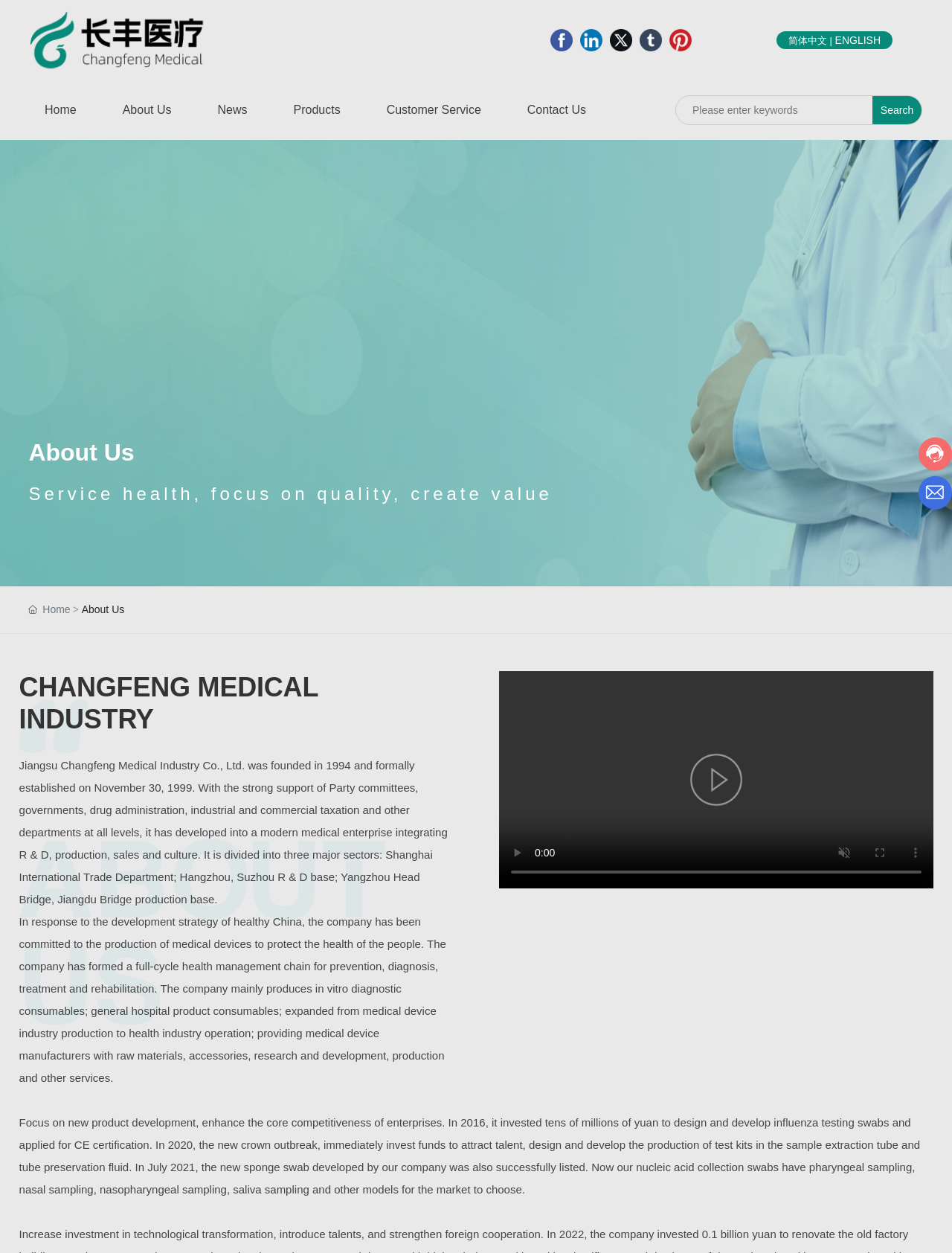Determine the bounding box coordinates of the element's region needed to click to follow the instruction: "Watch the video". Provide these coordinates as four float numbers between 0 and 1, formatted as [left, top, right, bottom].

[0.524, 0.666, 0.561, 0.695]